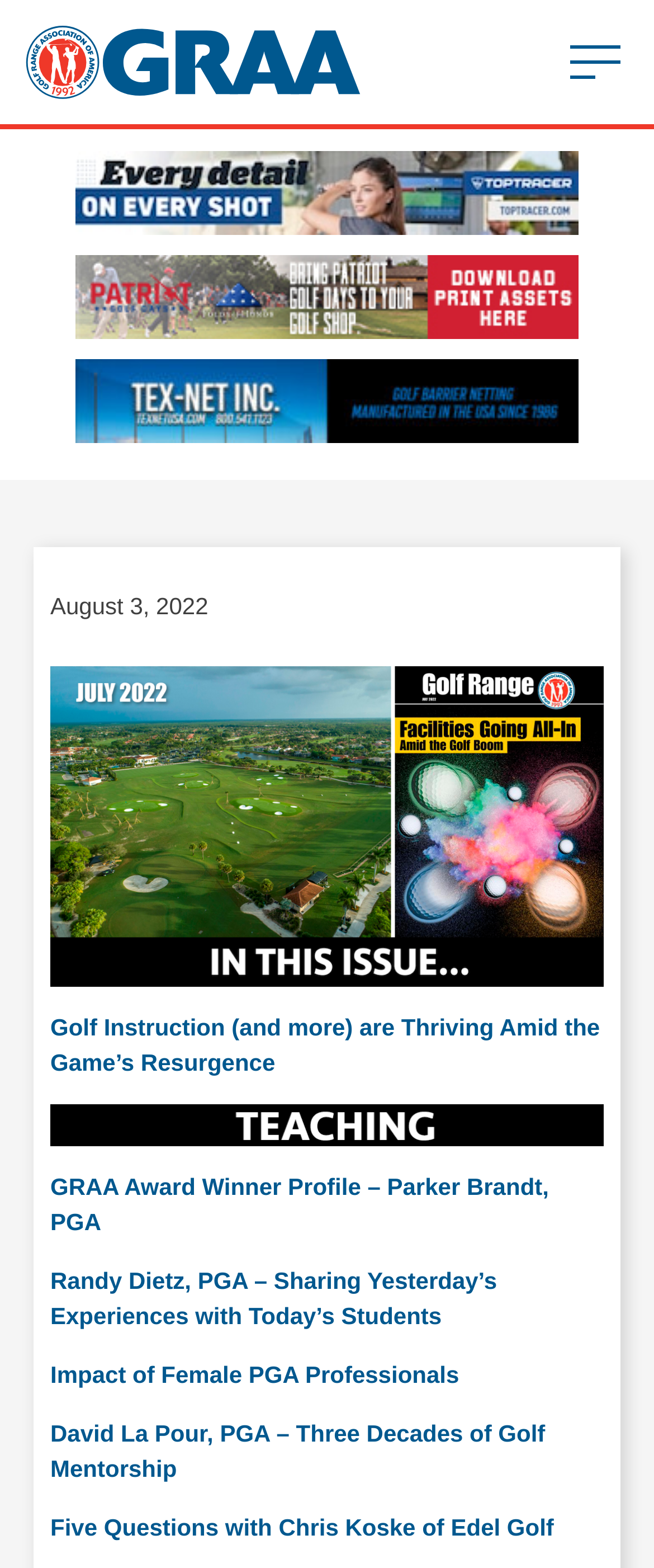How many links are there on the webpage?
Could you please answer the question thoroughly and with as much detail as possible?

I counted the number of link elements on the webpage and found 7 links. They are 'Golf Instruction (and more) are Thriving Amid the Game’s Resurgence', 'GRAA Award Winner Profile – Parker Brandt, PGA', 'Randy Dietz, PGA – Sharing Yesterday’s Experiences with Today’s Students', 'Impact of Female PGA Professionals', 'David La Pour, PGA – Three Decades of Golf Mentorship', 'Five Questions with Chris Koske of Edel Golf', and 'Golf Range Association'.